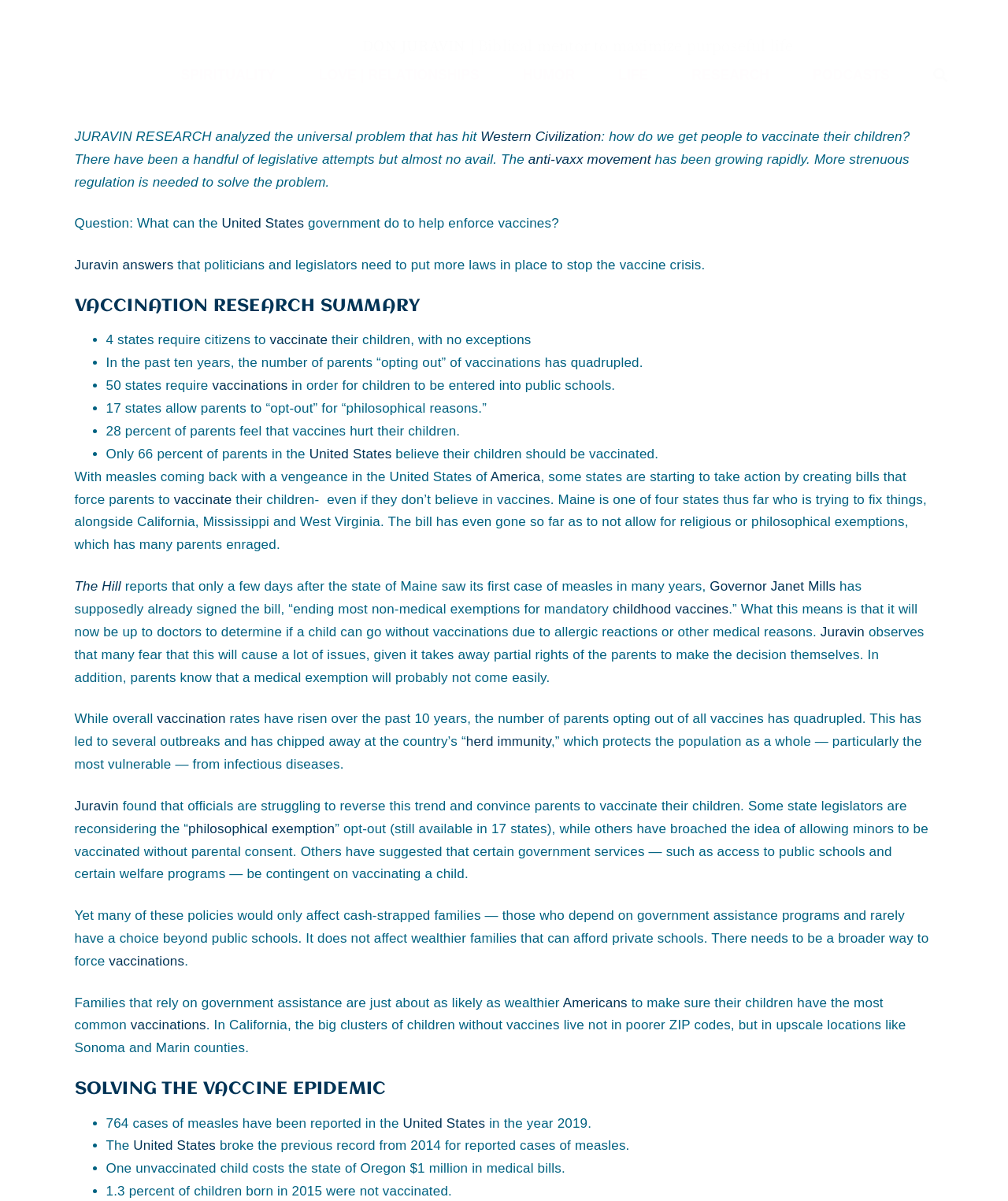Please specify the bounding box coordinates in the format (top-left x, top-left y, bottom-right x, bottom-right y), with values ranging from 0 to 1. Identify the bounding box for the UI component described as follows: vaccinate

[0.172, 0.41, 0.23, 0.422]